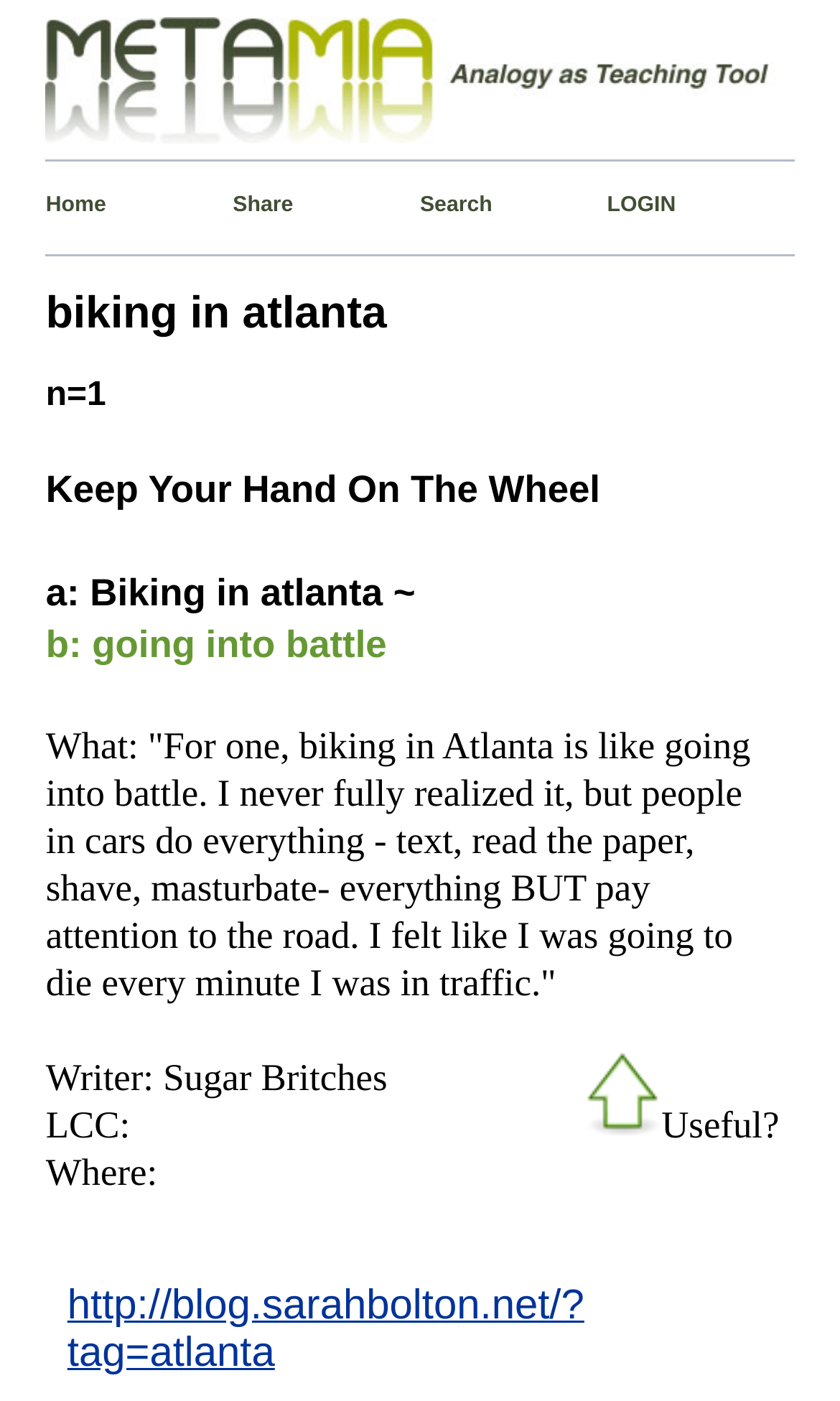Using the element description http://blog.sarahbolton.net/?tag=atlanta, predict the bounding box coordinates for the UI element. Provide the coordinates in (top-left x, top-left y, bottom-right x, bottom-right y) format with values ranging from 0 to 1.

[0.08, 0.915, 0.696, 0.983]